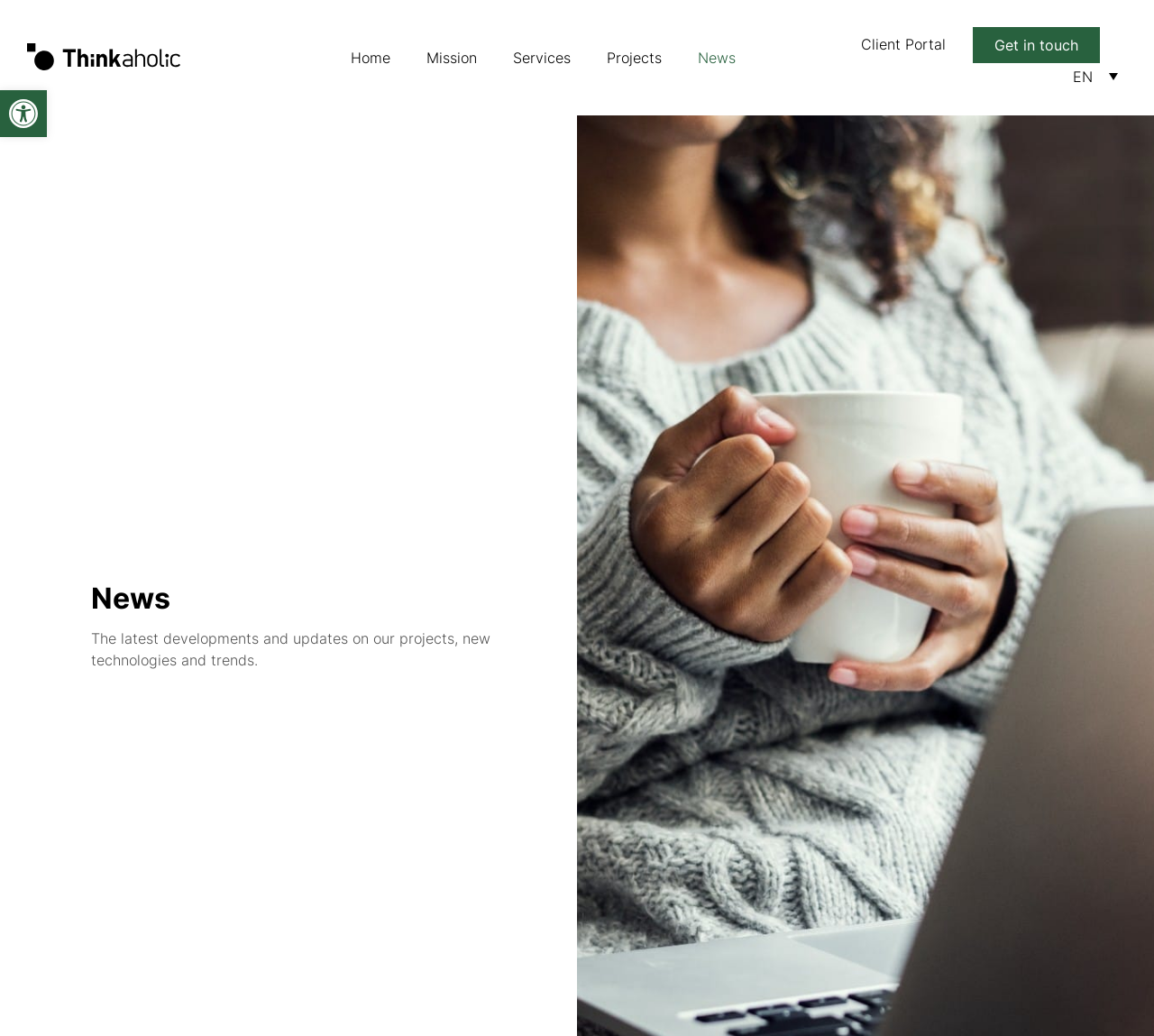Find the bounding box coordinates for the area that should be clicked to accomplish the instruction: "Get in touch with us".

[0.843, 0.026, 0.953, 0.061]